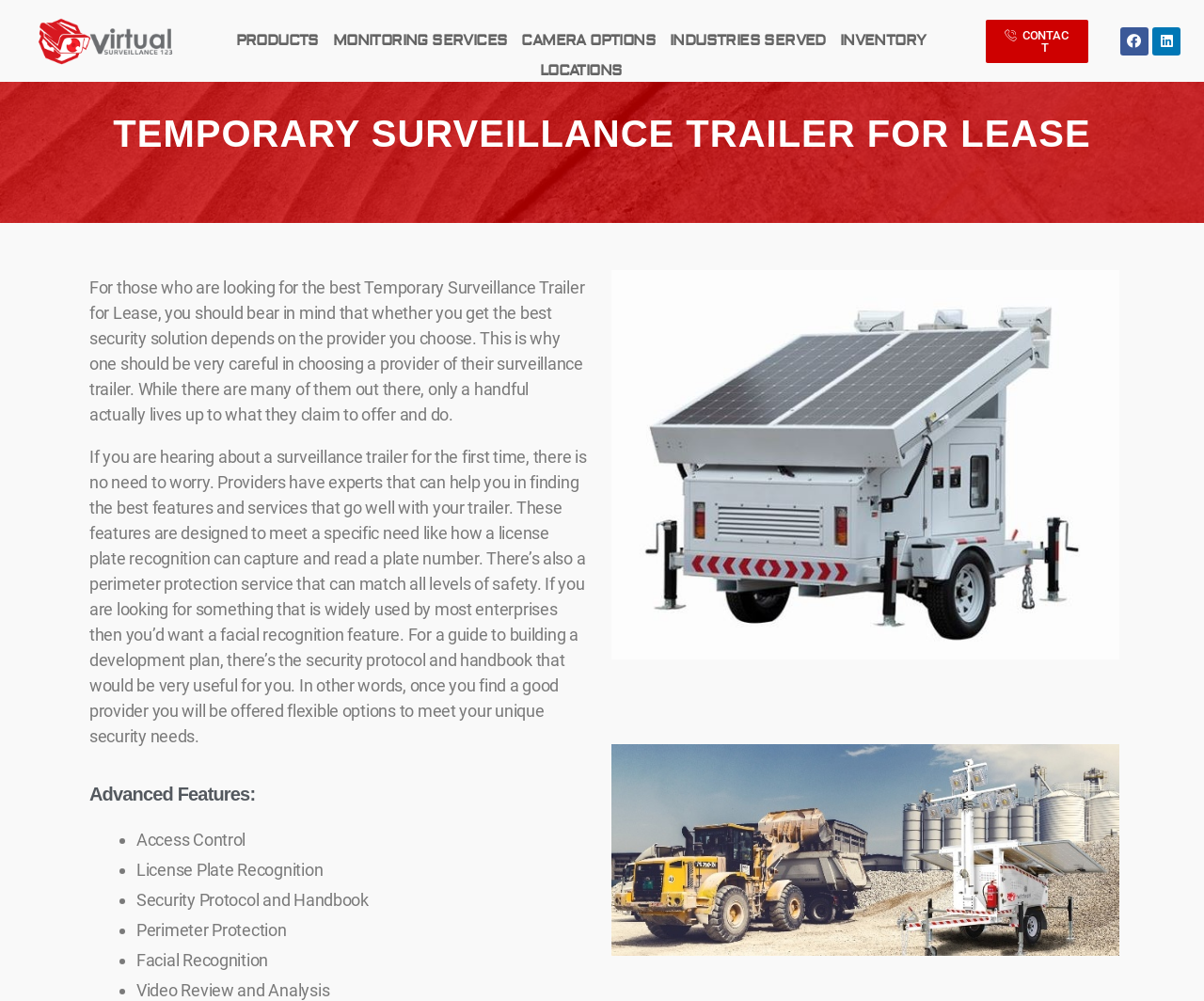Pinpoint the bounding box coordinates of the clickable area necessary to execute the following instruction: "Click on the 'CONTACT' link". The coordinates should be given as four float numbers between 0 and 1, namely [left, top, right, bottom].

[0.819, 0.019, 0.904, 0.063]